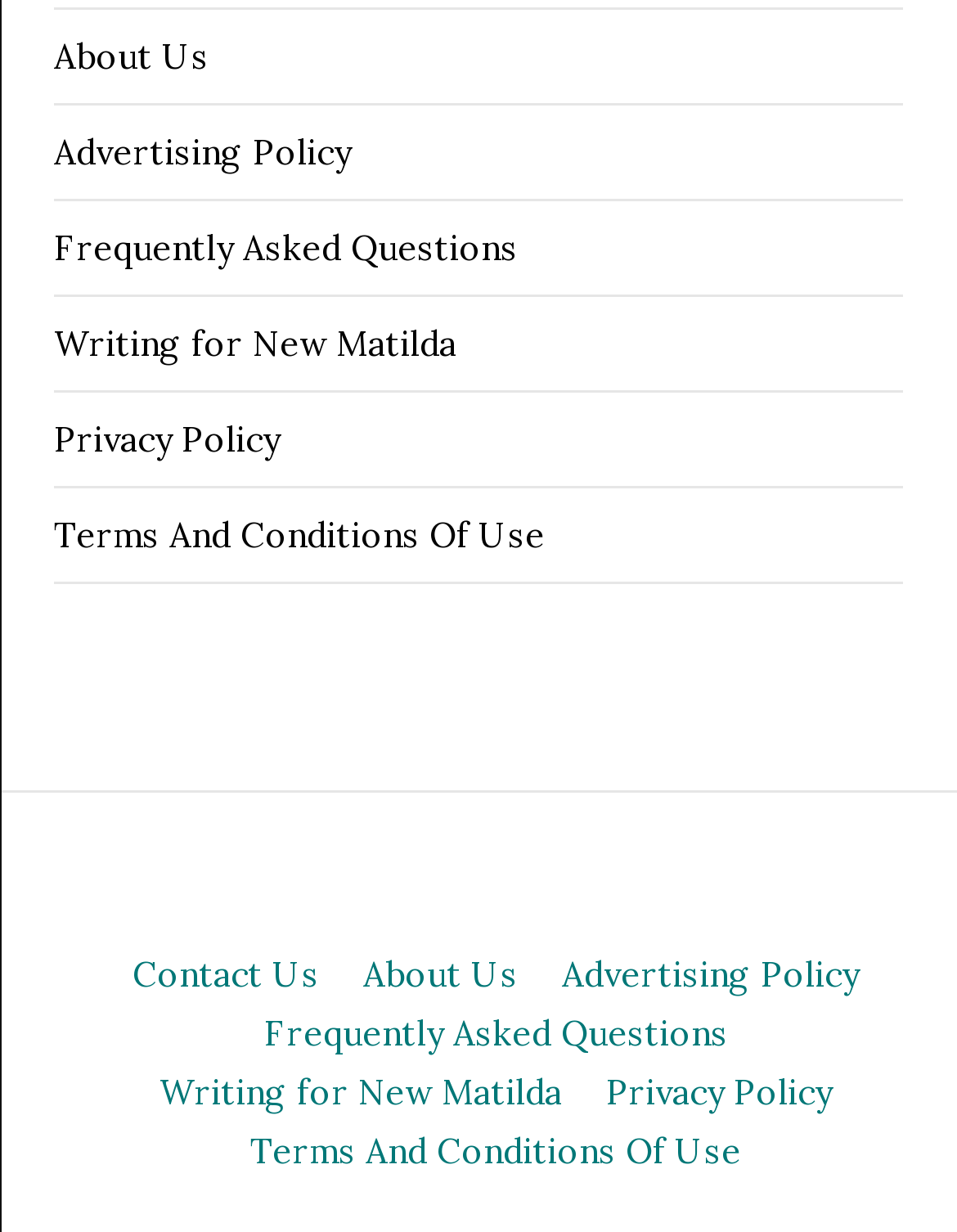Identify the bounding box coordinates of the clickable section necessary to follow the following instruction: "Learn about the Advertising Policy". The coordinates should be presented as four float numbers from 0 to 1, i.e., [left, top, right, bottom].

[0.056, 0.464, 0.367, 0.499]